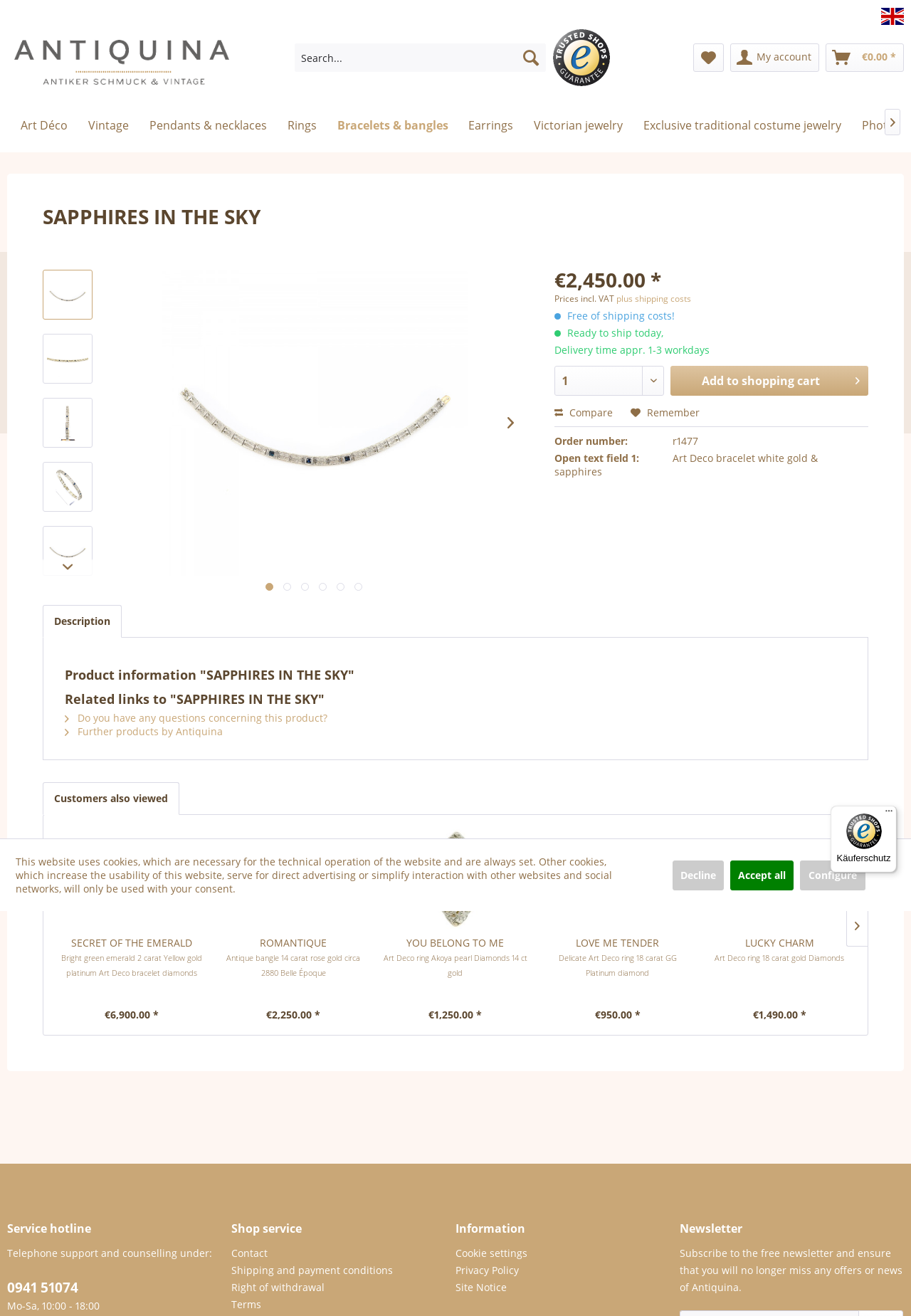Predict the bounding box of the UI element based on the description: "Customers also viewed". The coordinates should be four float numbers between 0 and 1, formatted as [left, top, right, bottom].

[0.047, 0.594, 0.197, 0.619]